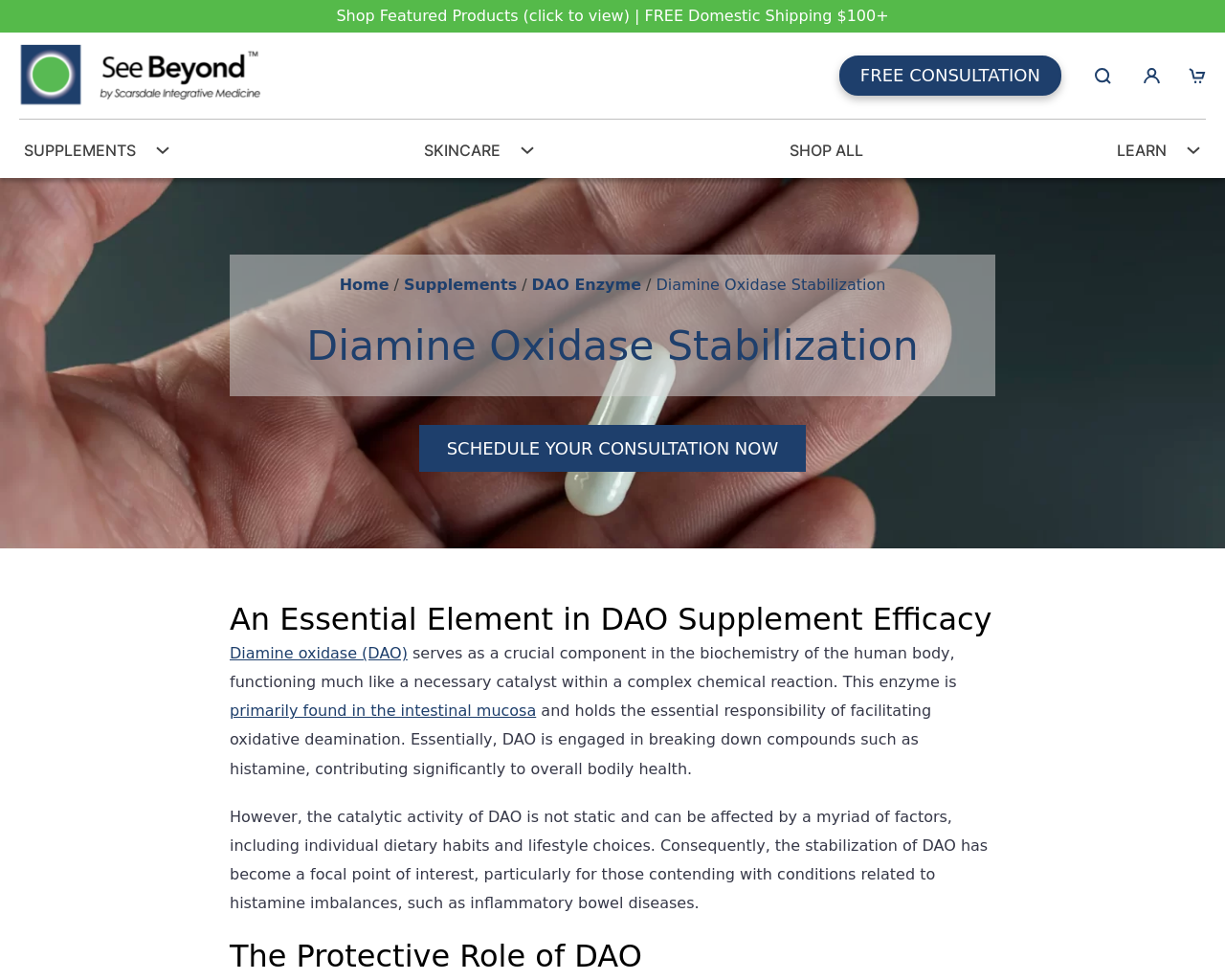Given the element description: "parent_node: LEARN aria-label="Learn Sub menu"", predict the bounding box coordinates of this UI element. The coordinates must be four float numbers between 0 and 1, given as [left, top, right, bottom].

[0.964, 0.139, 0.984, 0.168]